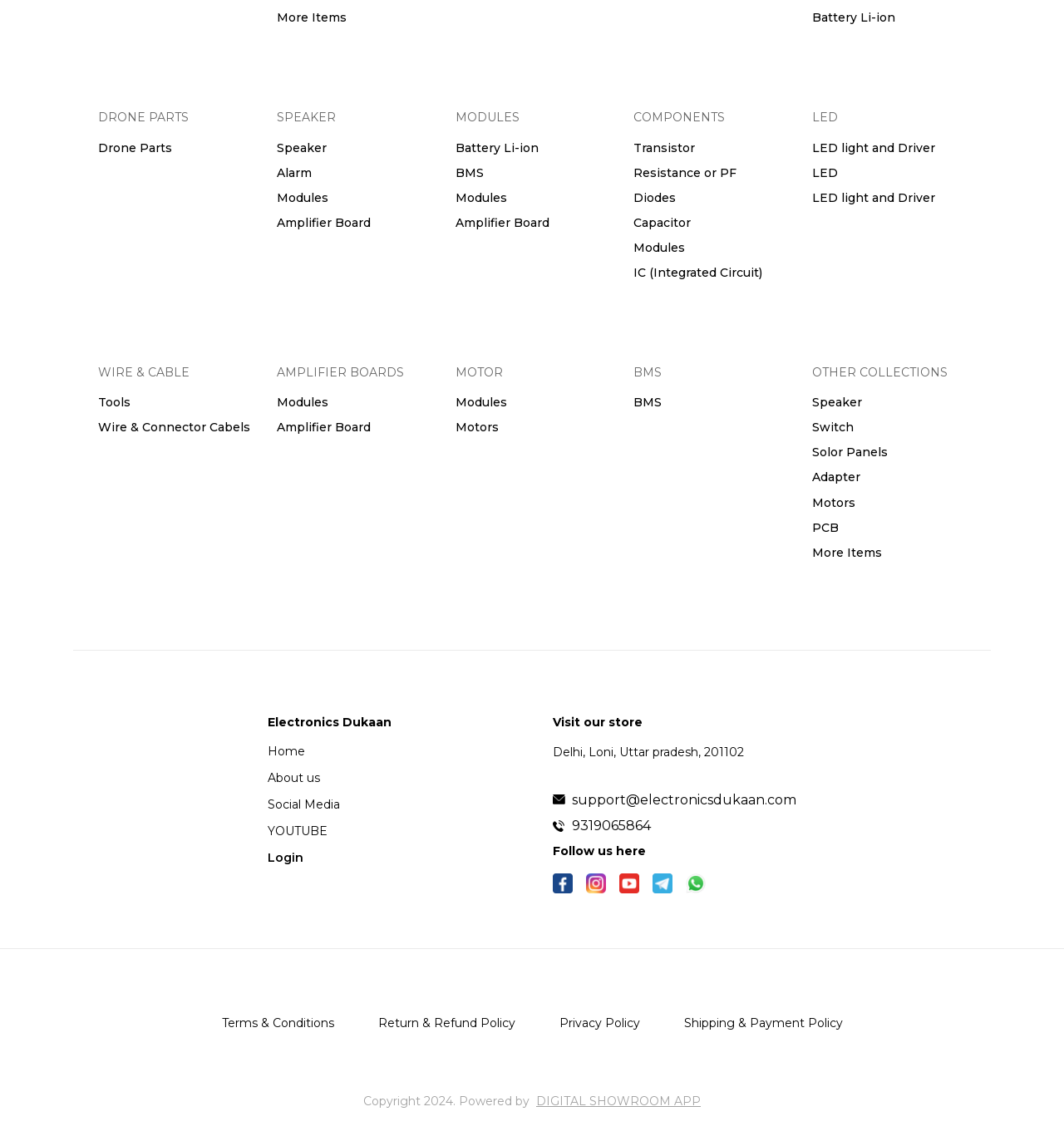Determine the coordinates of the bounding box that should be clicked to complete the instruction: "Click on 'Facebook image'". The coordinates should be represented by four float numbers between 0 and 1: [left, top, right, bottom].

[0.52, 0.775, 0.538, 0.789]